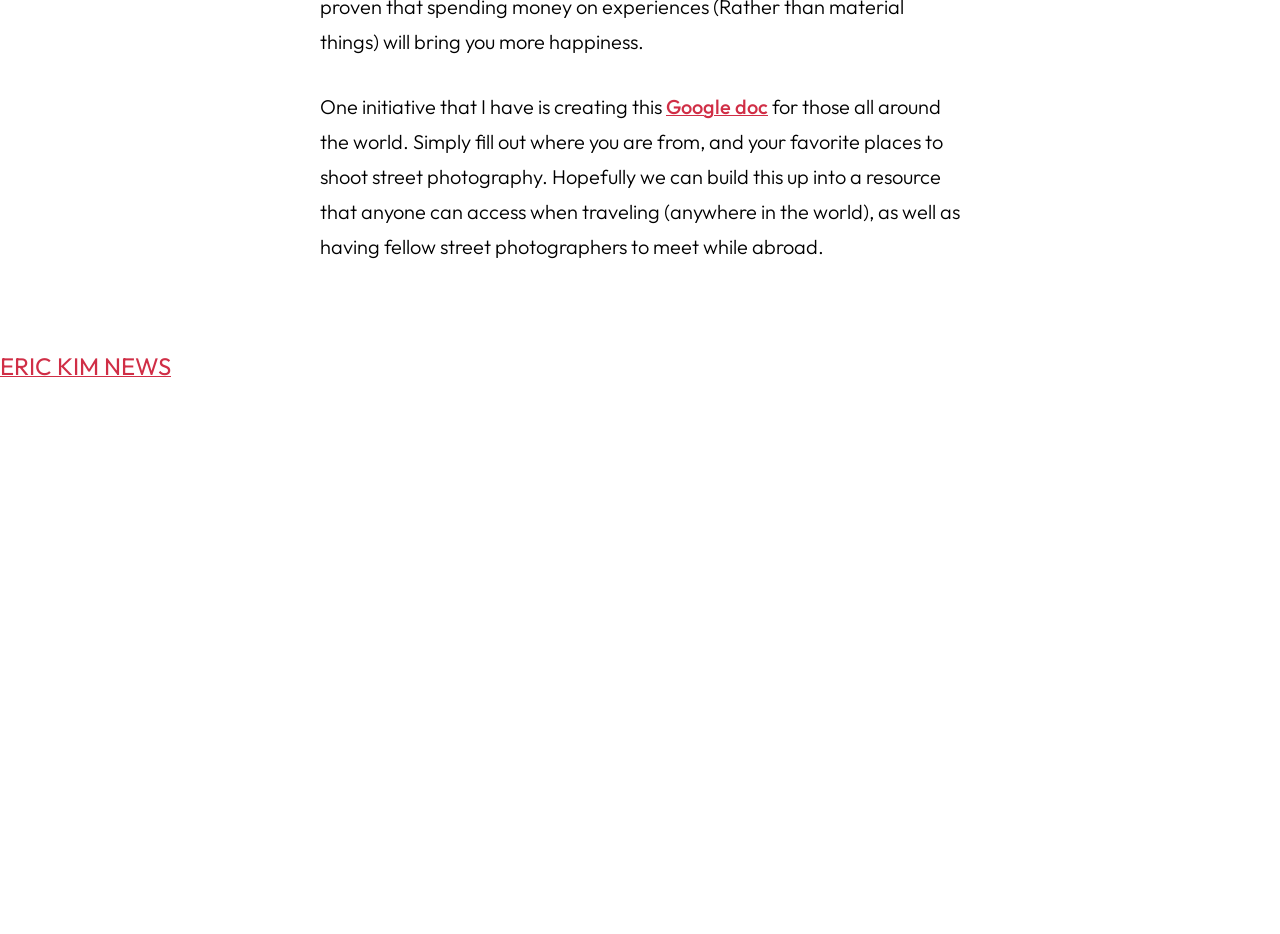From the webpage screenshot, identify the region described by Google doc. Provide the bounding box coordinates as (top-left x, top-left y, bottom-right x, bottom-right y), with each value being a floating point number between 0 and 1.

[0.52, 0.1, 0.6, 0.127]